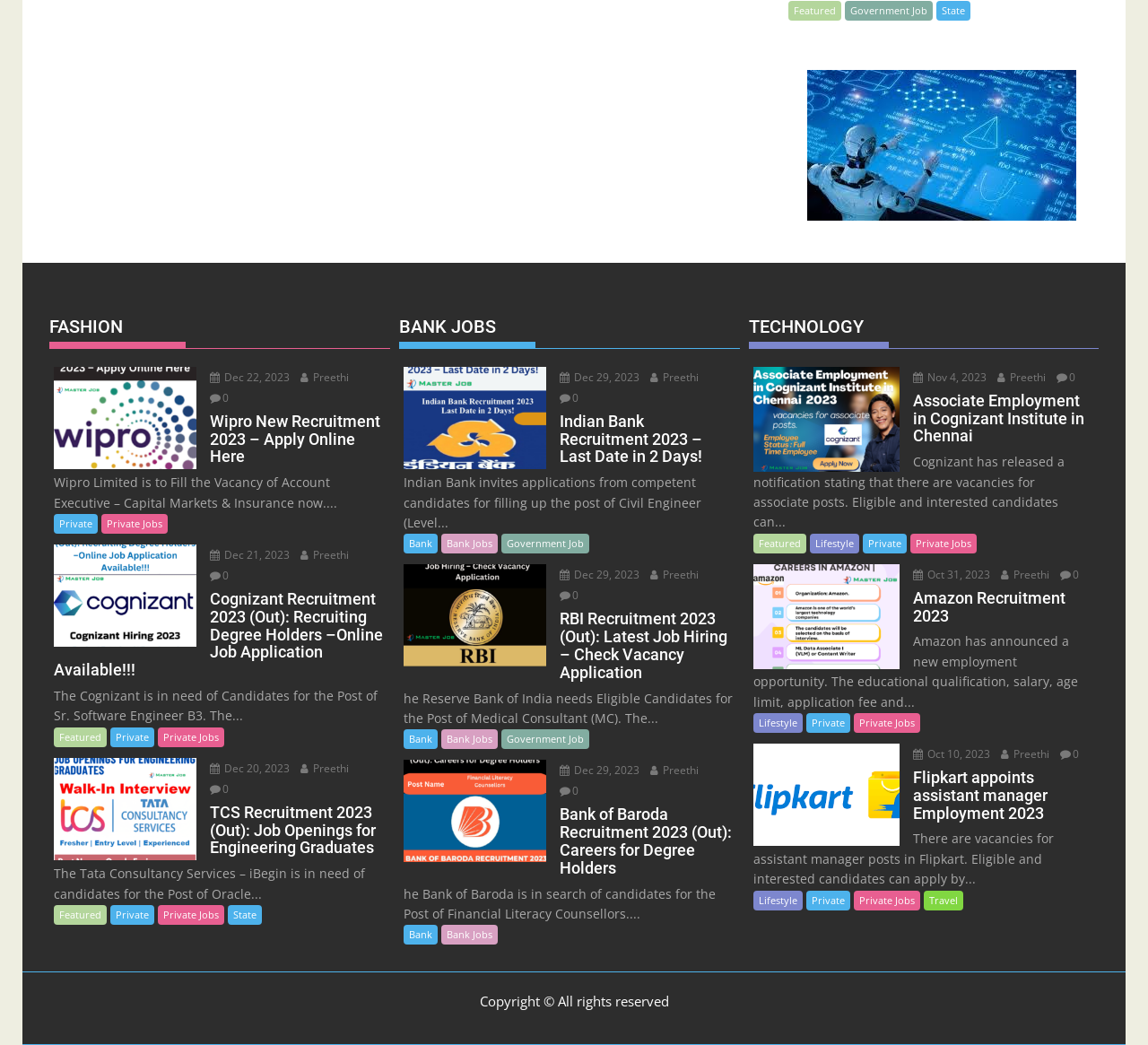Determine the bounding box coordinates for the UI element with the following description: "Featured". The coordinates should be four float numbers between 0 and 1, represented as [left, top, right, bottom].

[0.047, 0.866, 0.093, 0.885]